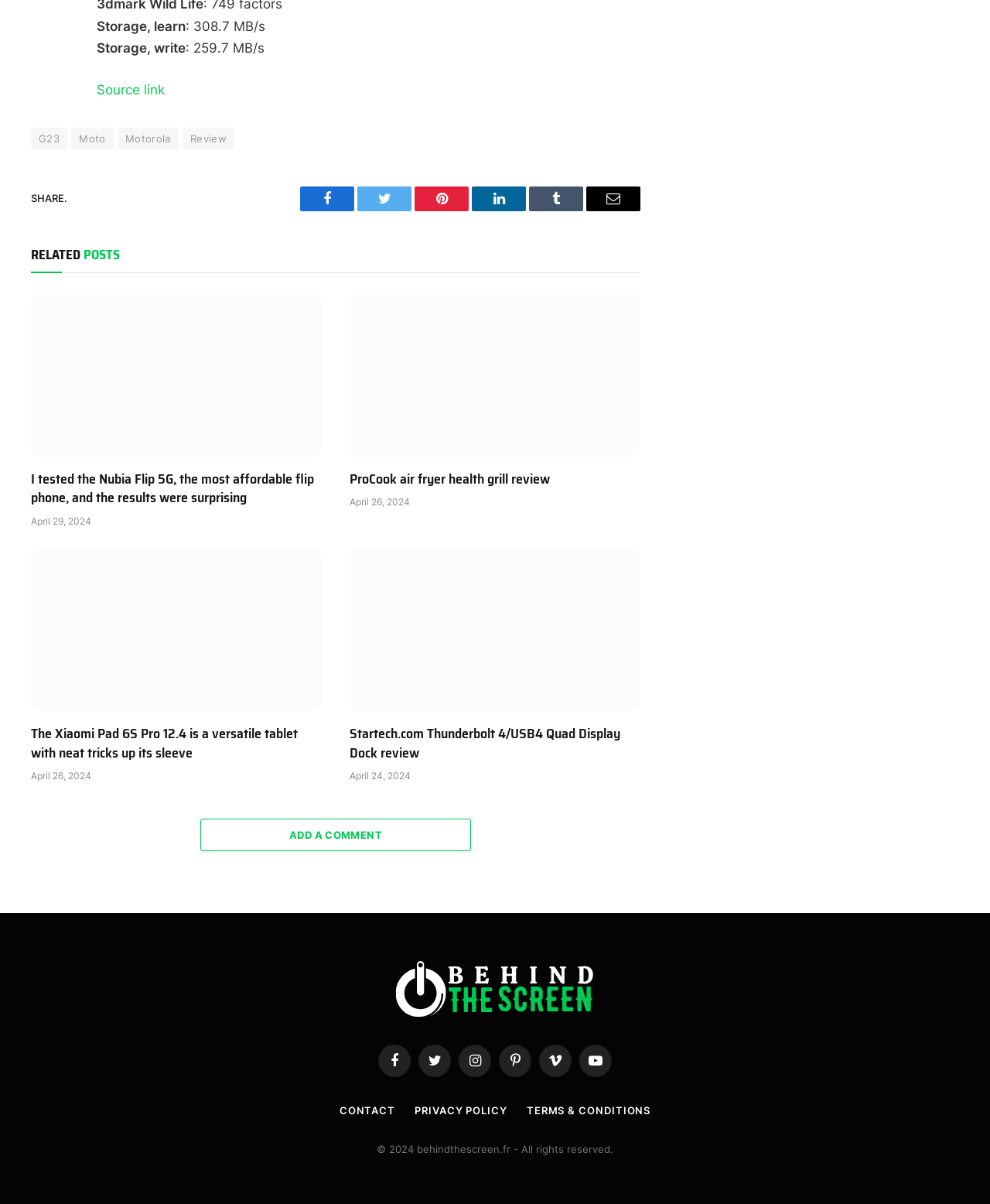Analyze the image and answer the question with as much detail as possible: 
What is the storage learn speed?

I found the answer by looking at the static text element that says 'Storage, learn: 308.7 MB/s' at the top of the webpage.